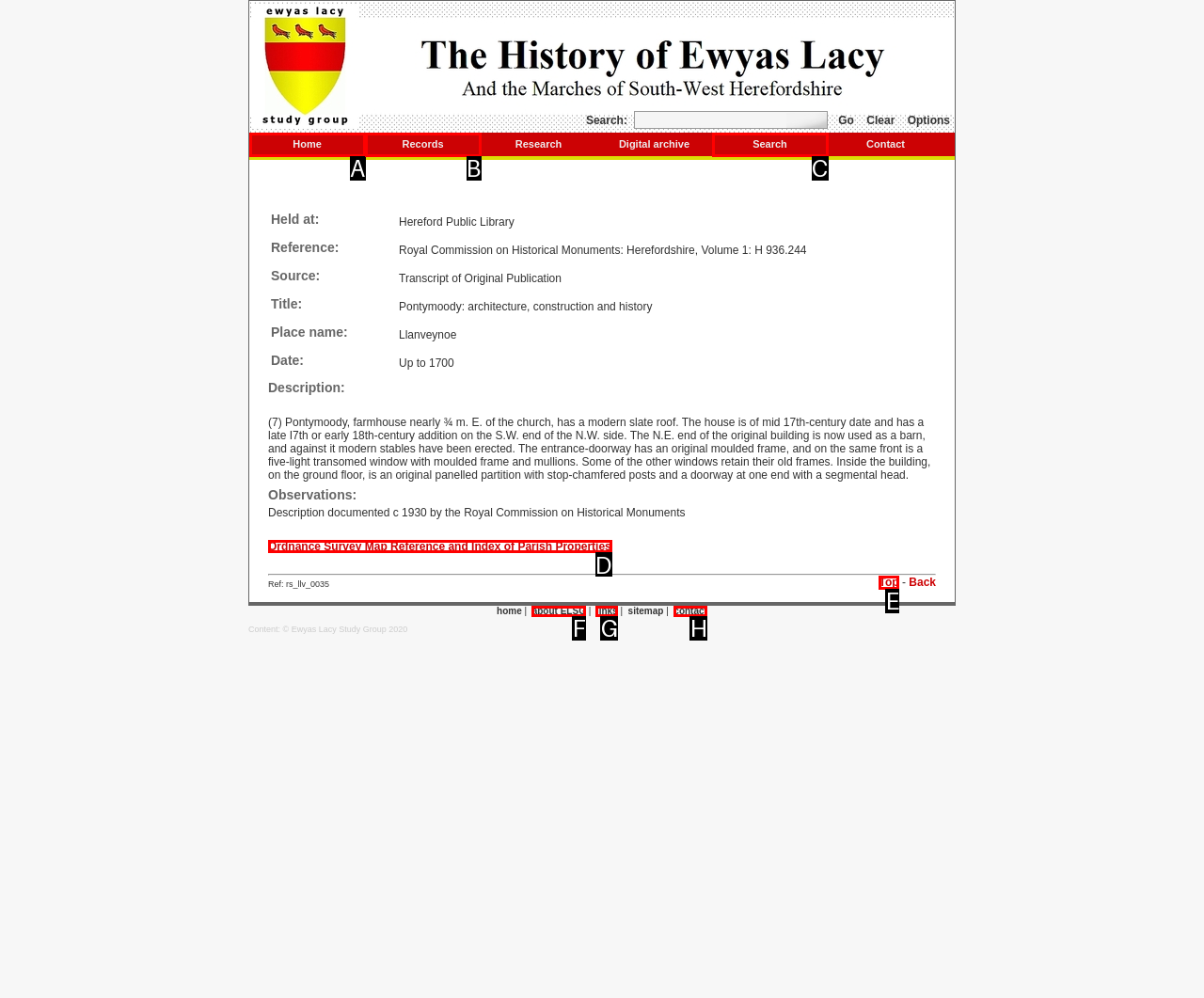Select the proper HTML element to perform the given task: View the Ordnance Survey Map Reference and Index of Parish Properties Answer with the corresponding letter from the provided choices.

D